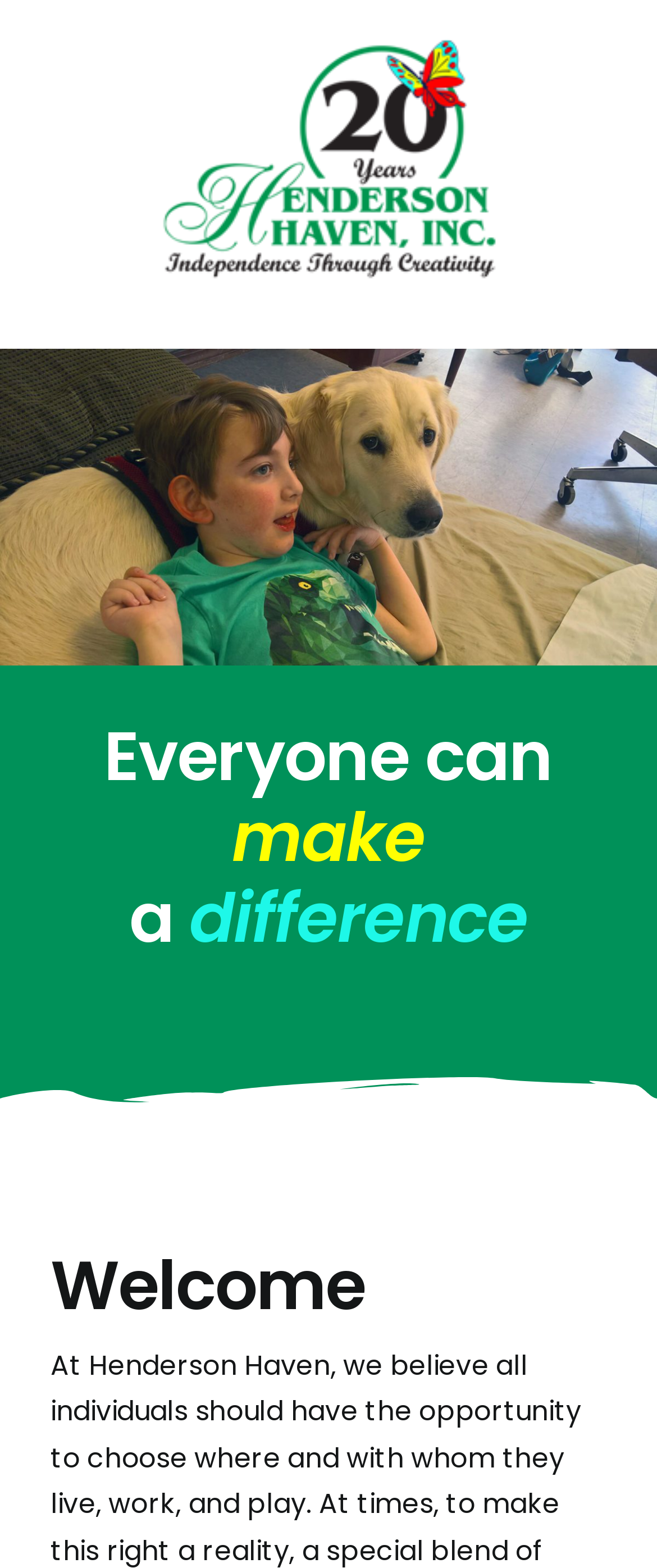Provide the bounding box coordinates for the UI element that is described by this text: "alt="Henderson Haven Logo"". The coordinates should be in the form of four float numbers between 0 and 1: [left, top, right, bottom].

[0.077, 0.021, 0.923, 0.179]